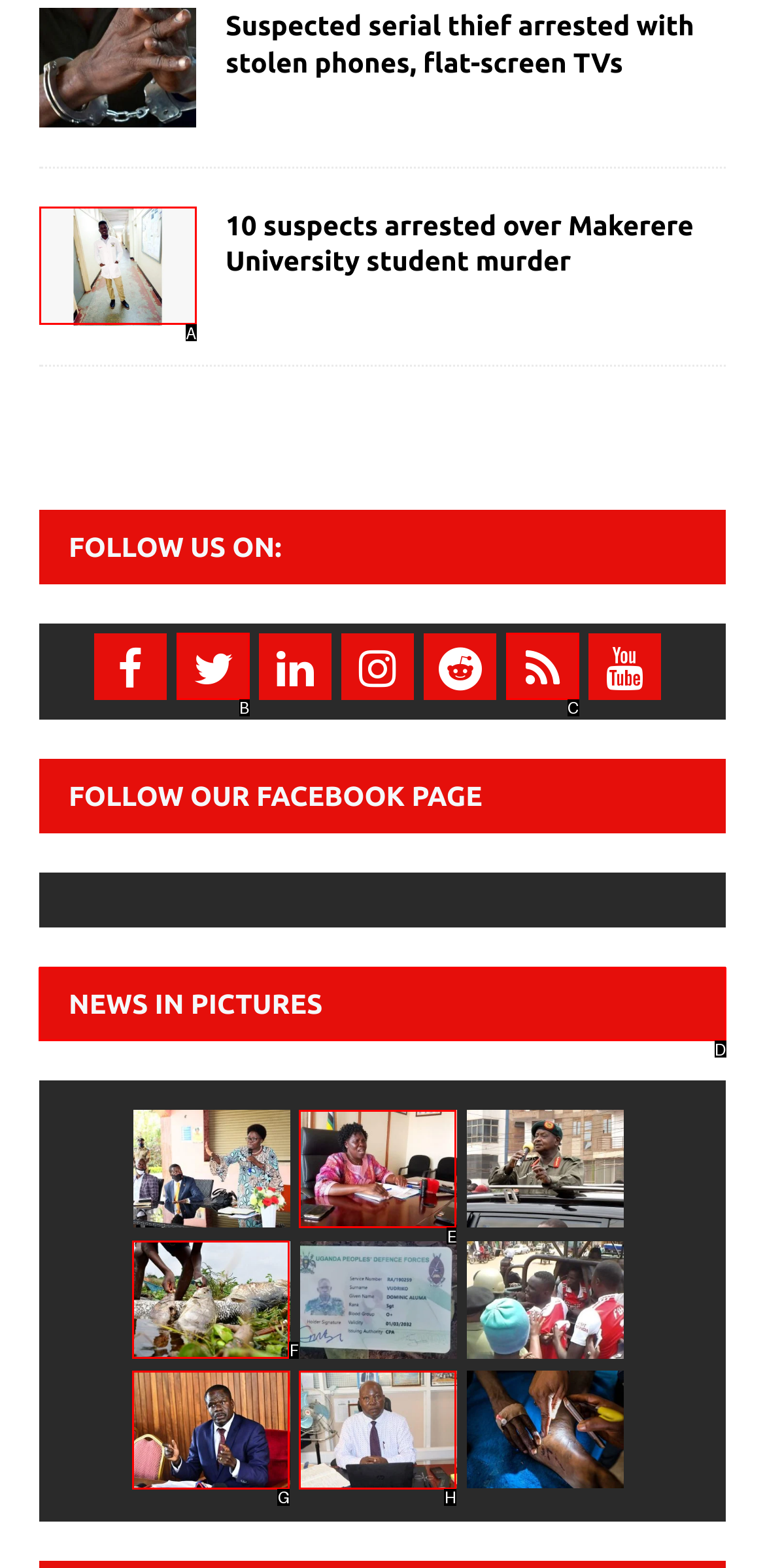Determine which HTML element to click on in order to complete the action: Check the news in pictures.
Reply with the letter of the selected option.

D